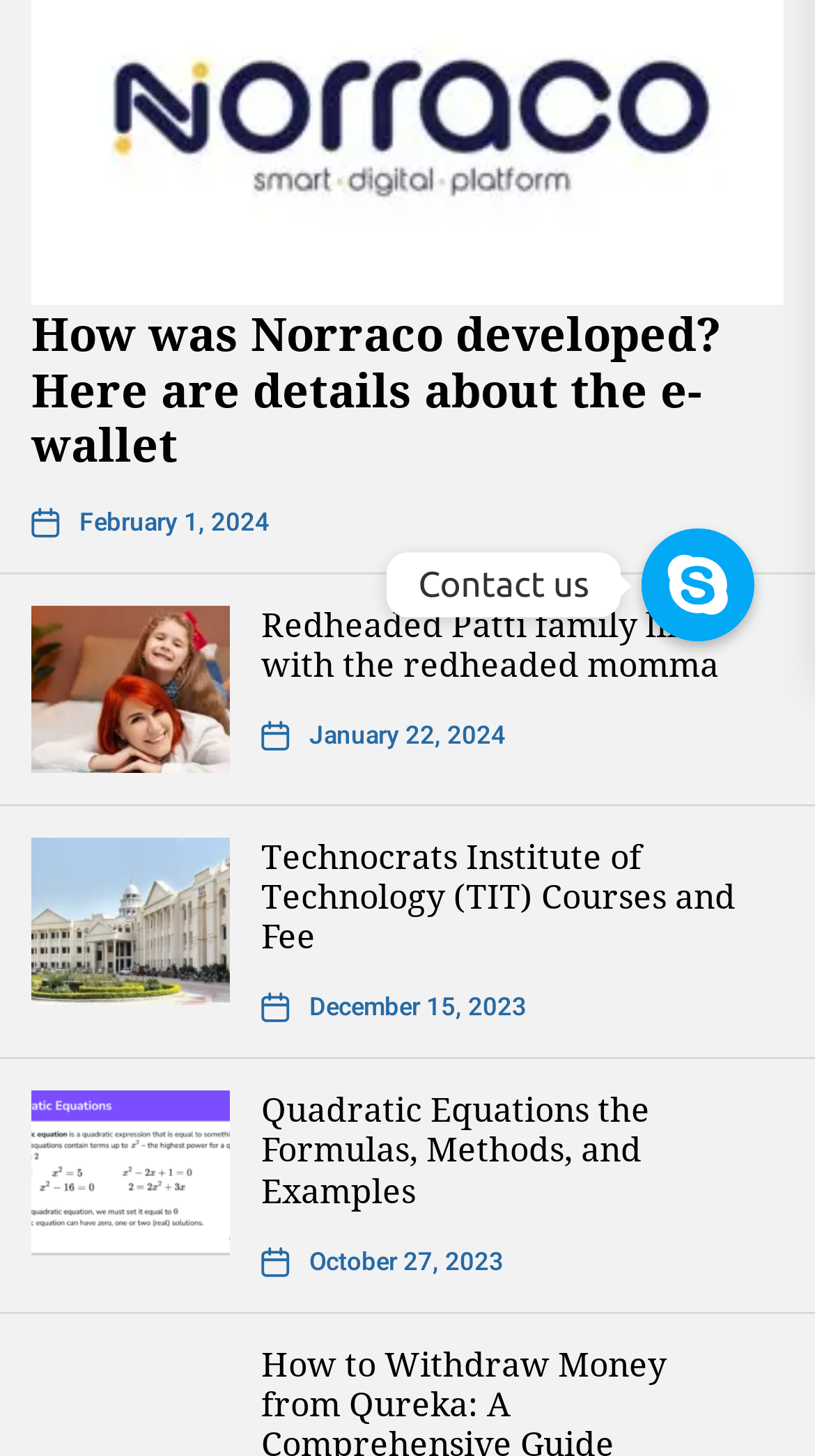Using the provided element description: "December 15, 2023December 15, 2023", identify the bounding box coordinates. The coordinates should be four floats between 0 and 1 in the order [left, top, right, bottom].

[0.379, 0.679, 0.646, 0.705]